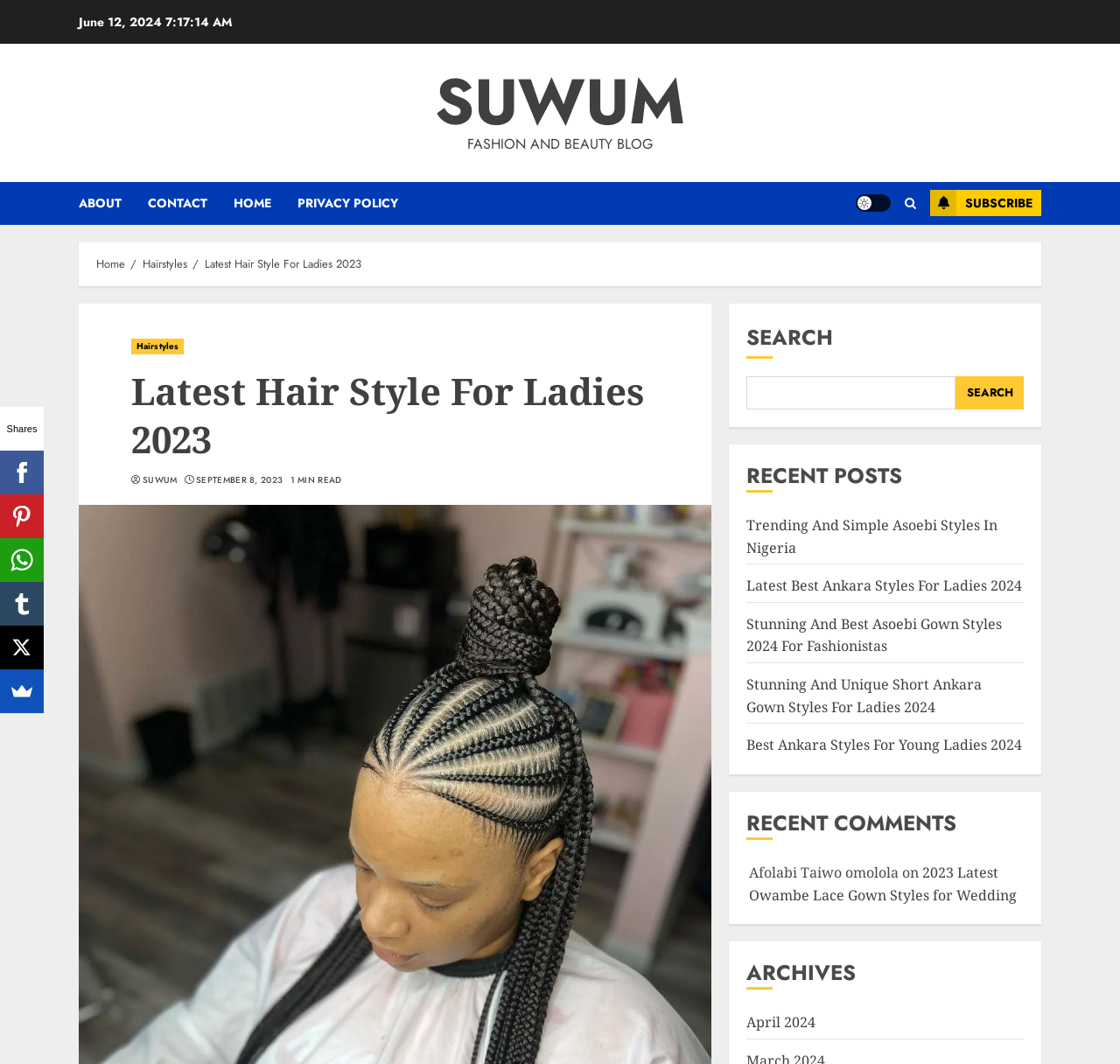Find the bounding box coordinates of the element you need to click on to perform this action: 'Click on the 'Get Started' button'. The coordinates should be represented by four float values between 0 and 1, in the format [left, top, right, bottom].

None